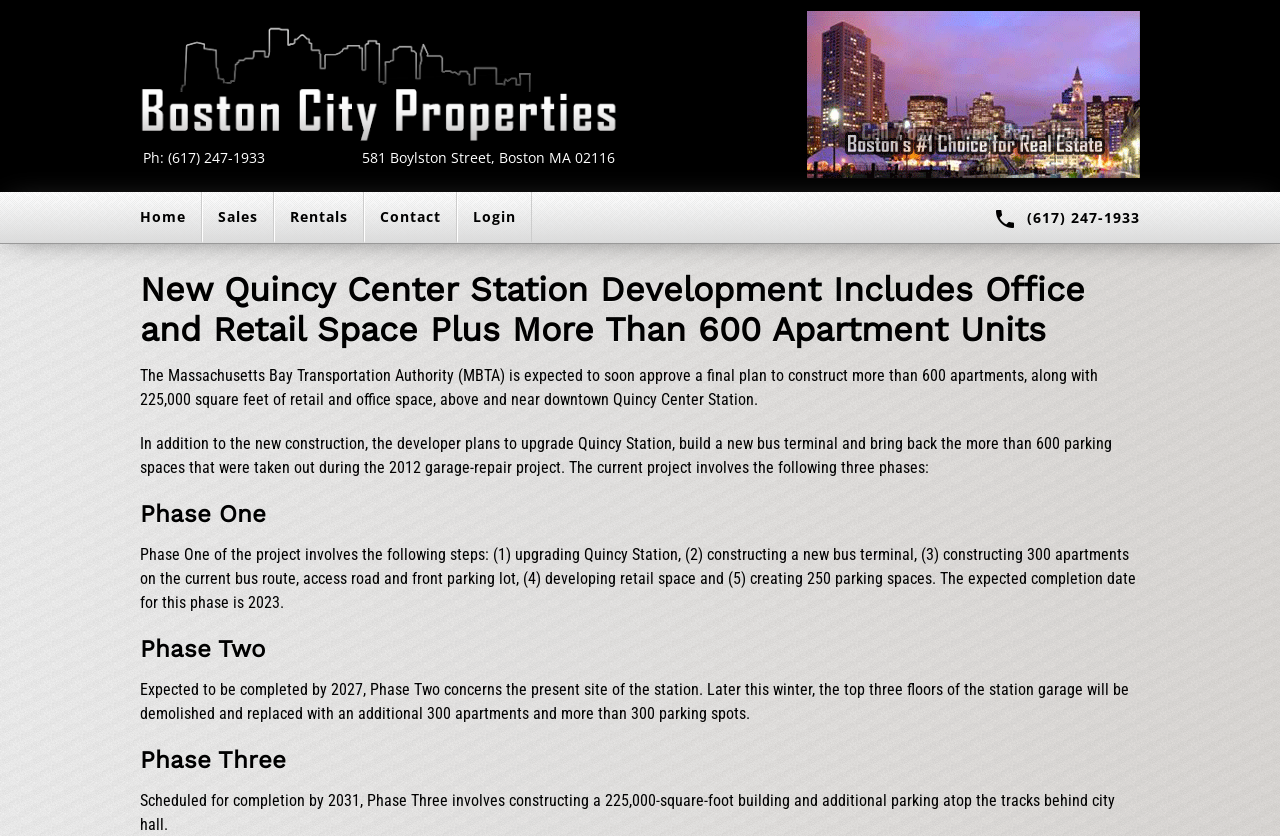Ascertain the bounding box coordinates for the UI element detailed here: "Home". The coordinates should be provided as [left, top, right, bottom] with each value being a float between 0 and 1.

[0.098, 0.229, 0.158, 0.29]